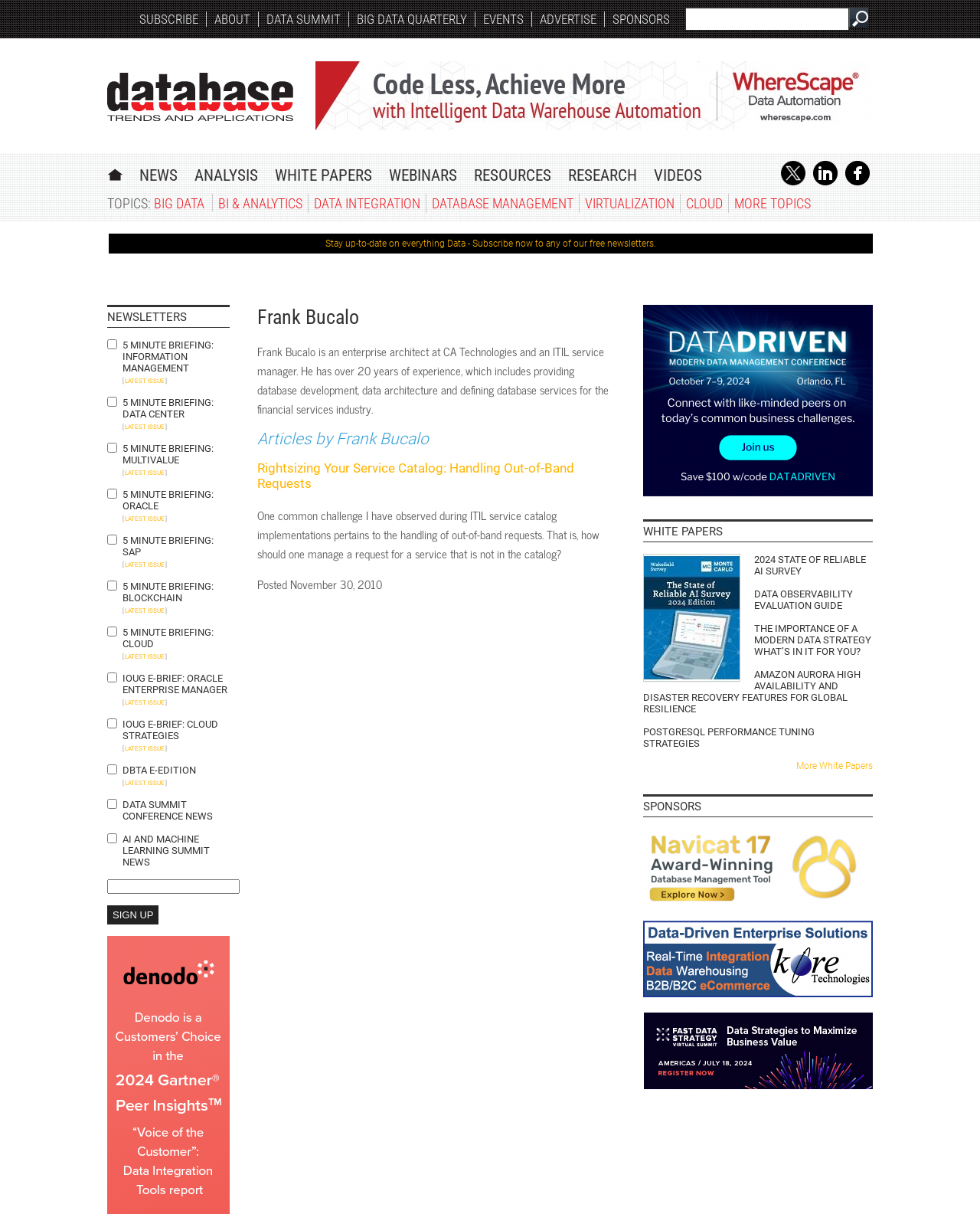Please determine the bounding box coordinates of the element to click on in order to accomplish the following task: "View the 2024 State of Reliable AI Survey white paper". Ensure the coordinates are four float numbers ranging from 0 to 1, i.e., [left, top, right, bottom].

[0.656, 0.555, 0.755, 0.563]